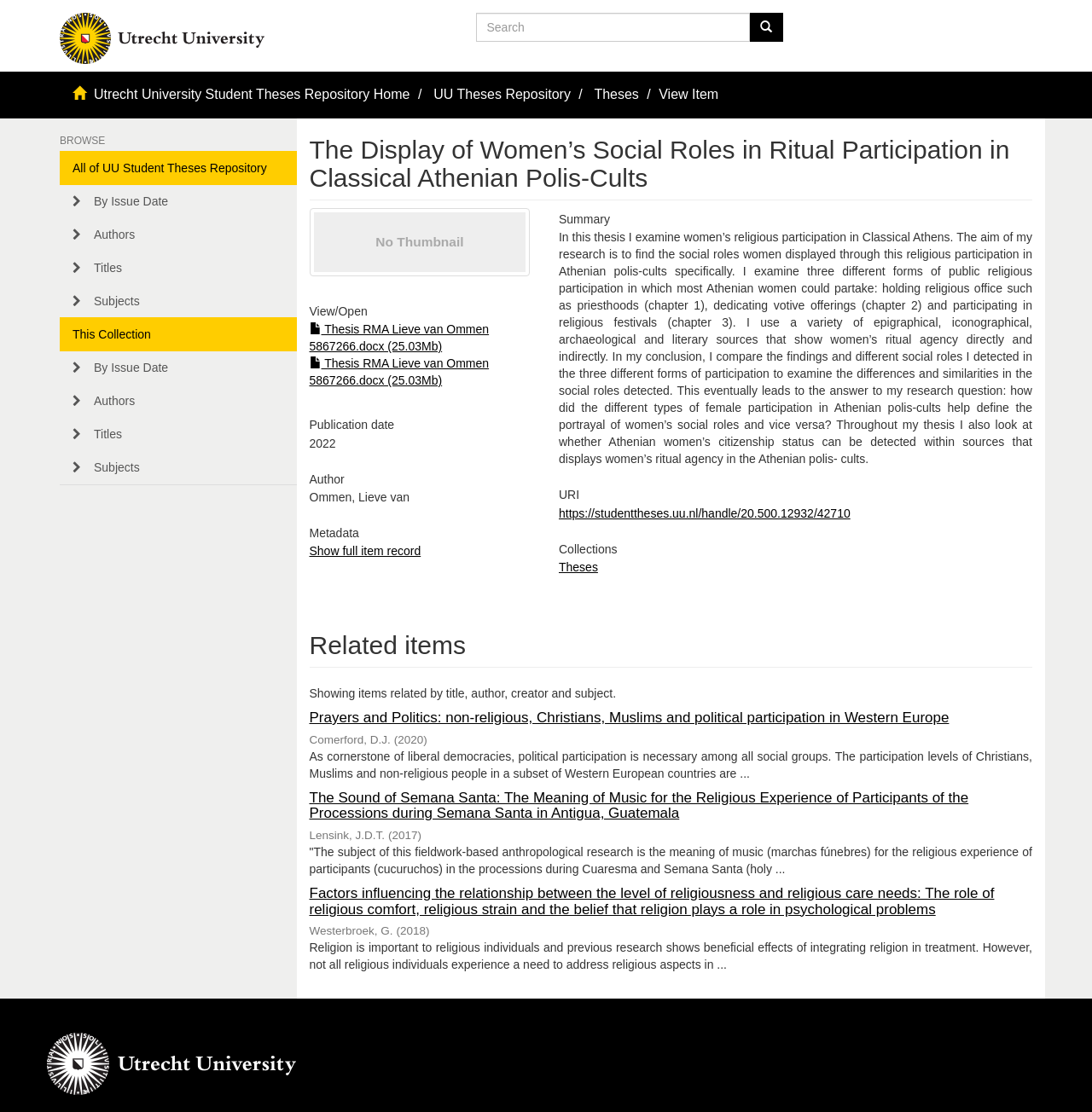Please locate the bounding box coordinates for the element that should be clicked to achieve the following instruction: "Search for a thesis". Ensure the coordinates are given as four float numbers between 0 and 1, i.e., [left, top, right, bottom].

[0.436, 0.012, 0.686, 0.038]